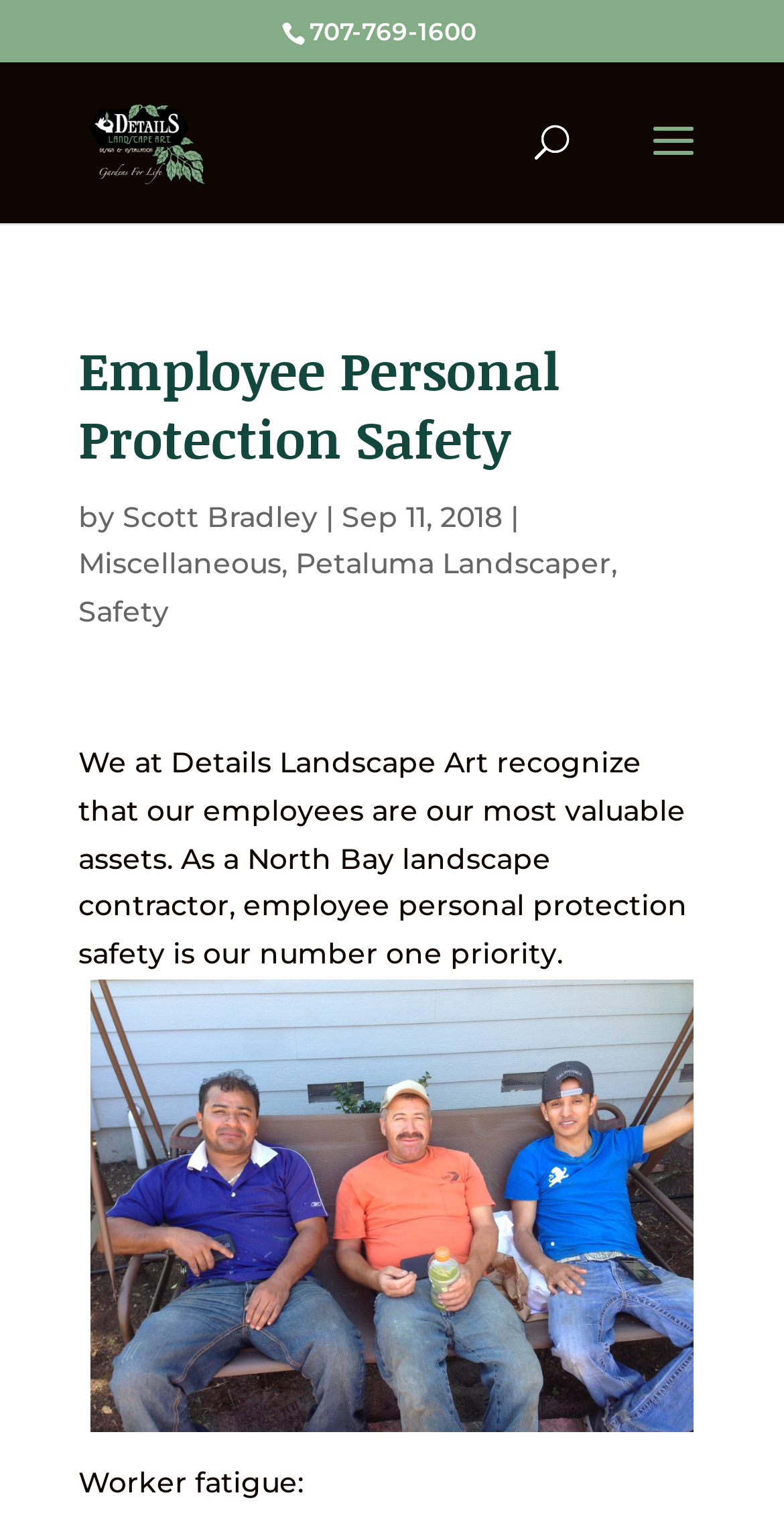Who wrote the article?
Provide a one-word or short-phrase answer based on the image.

Scott Bradley